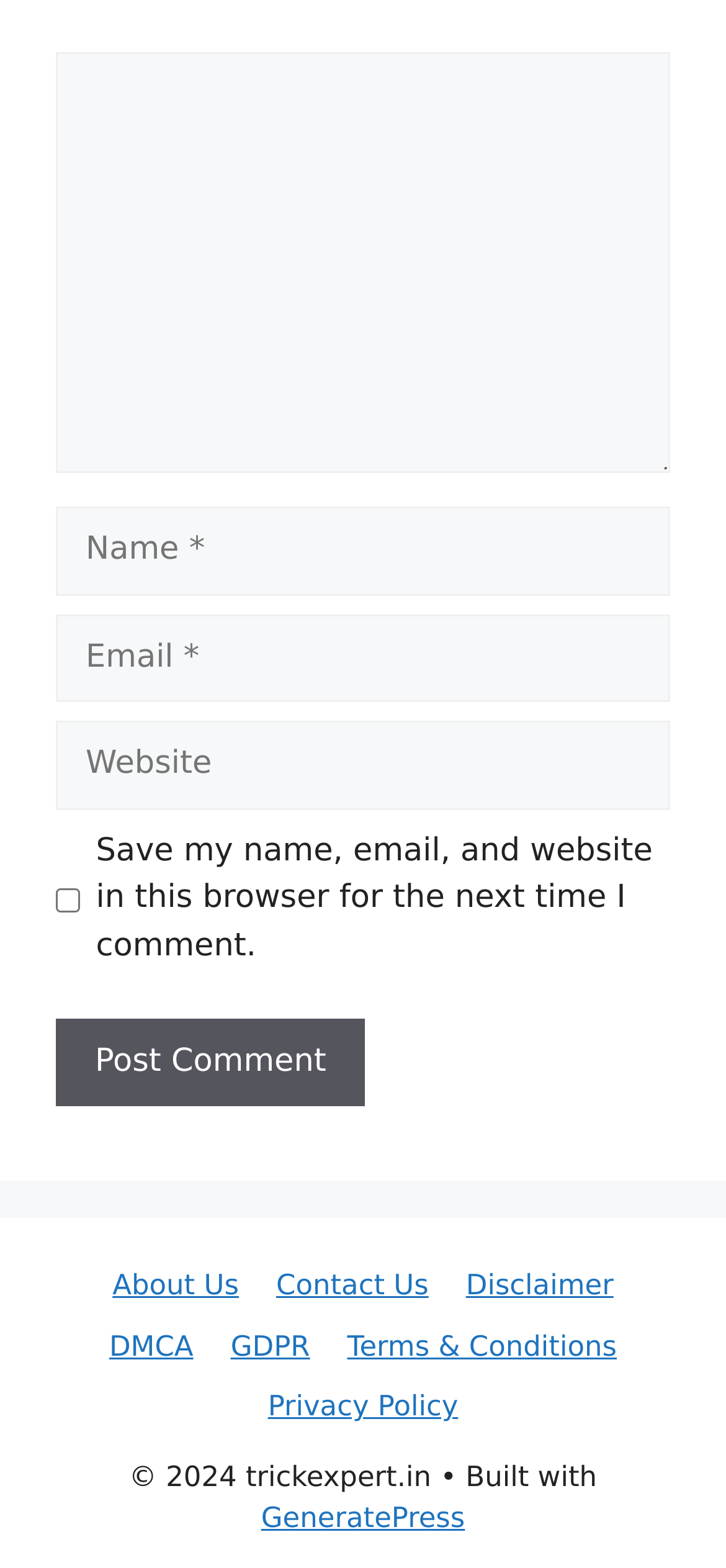What is the purpose of the checkbox?
Using the image as a reference, answer with just one word or a short phrase.

Save comment info